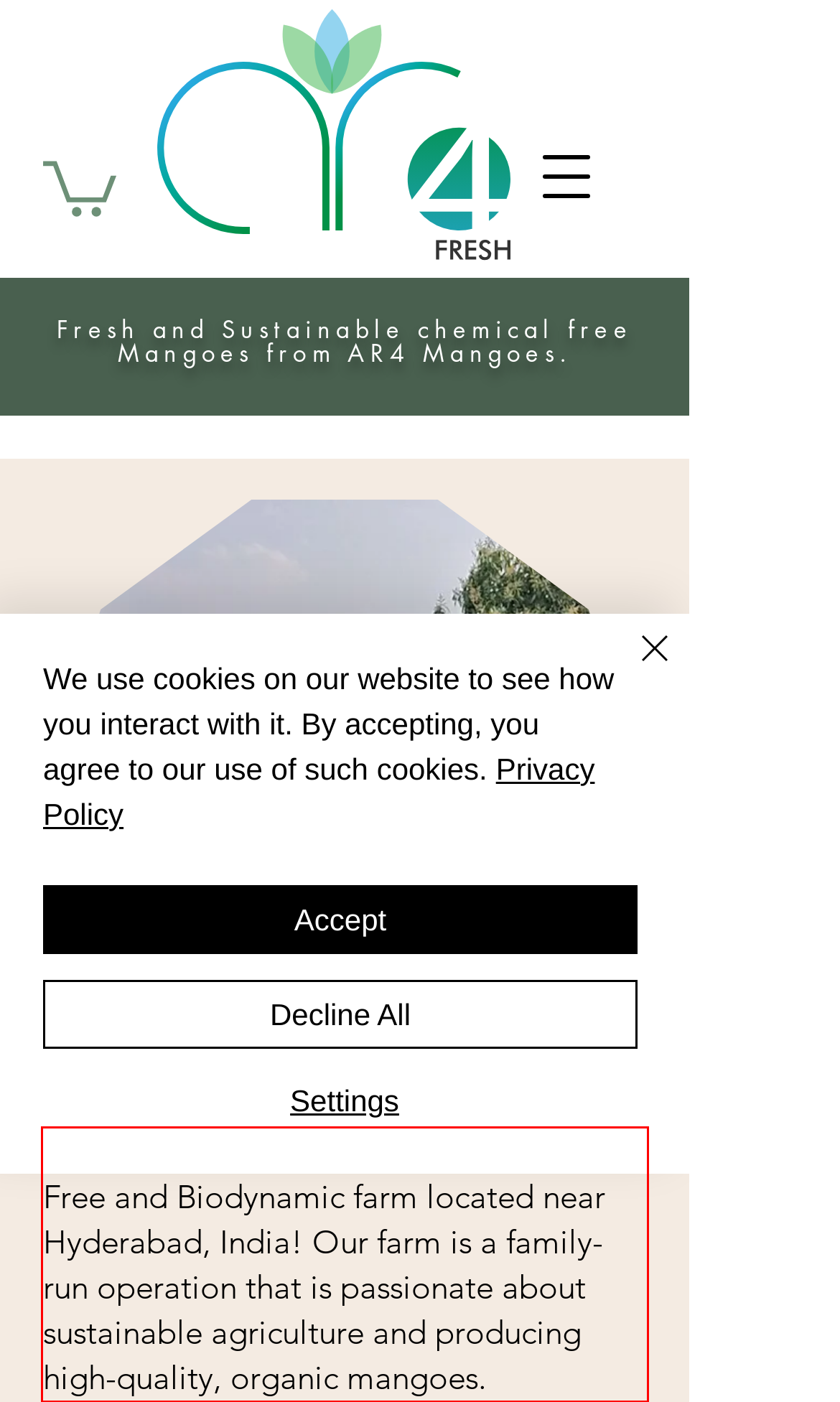You are looking at a screenshot of a webpage with a red rectangle bounding box. Use OCR to identify and extract the text content found inside this red bounding box.

Welcome to AR4 Mangoes, a Chemical Free and Biodynamic farm located near Hyderabad, India! Our farm is a family-run operation that is passionate about sustainable agriculture and producing high-quality, organic mangoes.